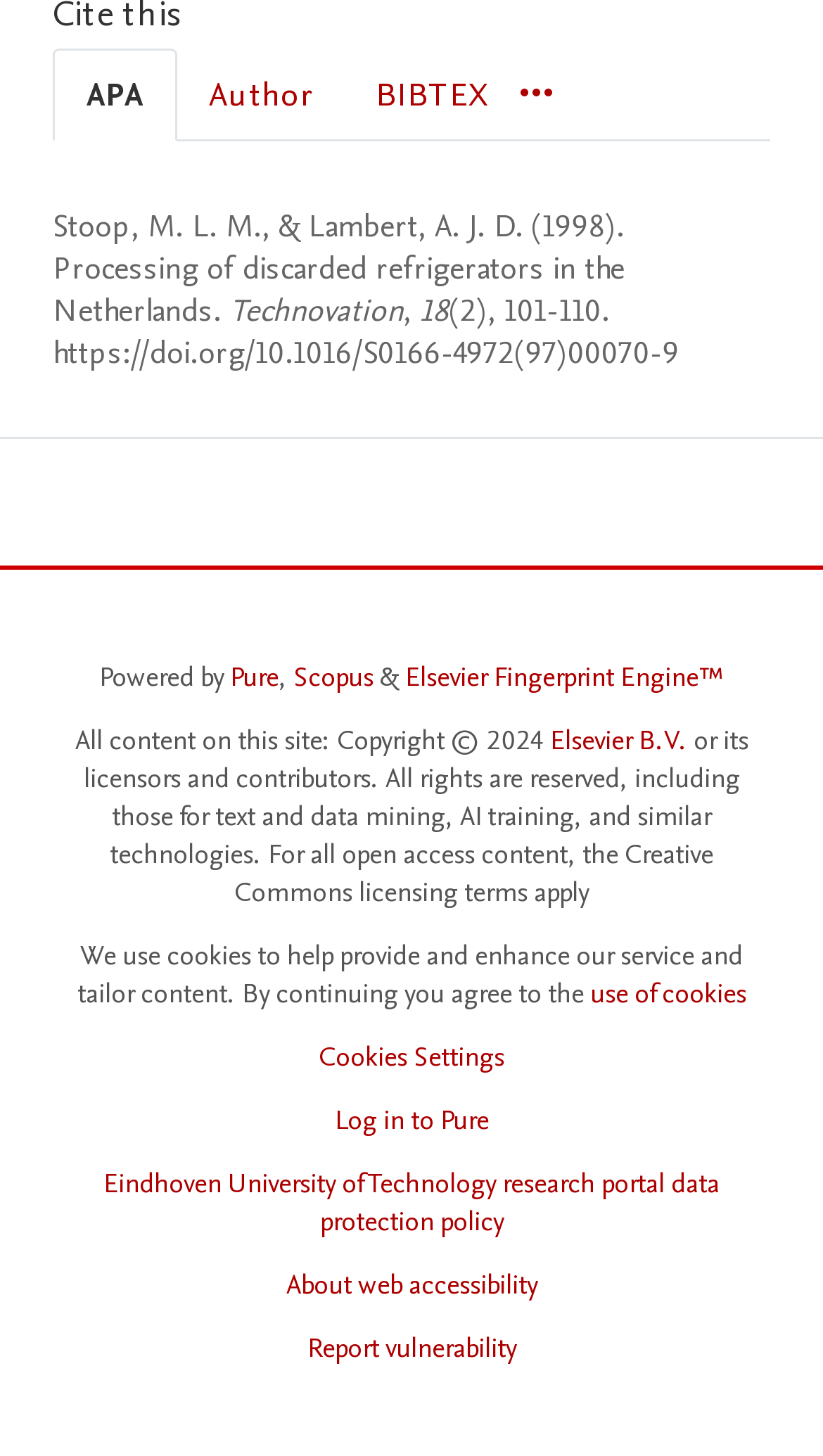Bounding box coordinates are specified in the format (top-left x, top-left y, bottom-right x, bottom-right y). All values are floating point numbers bounded between 0 and 1. Please provide the bounding box coordinate of the region this sentence describes: Report vulnerability

[0.373, 0.913, 0.627, 0.939]